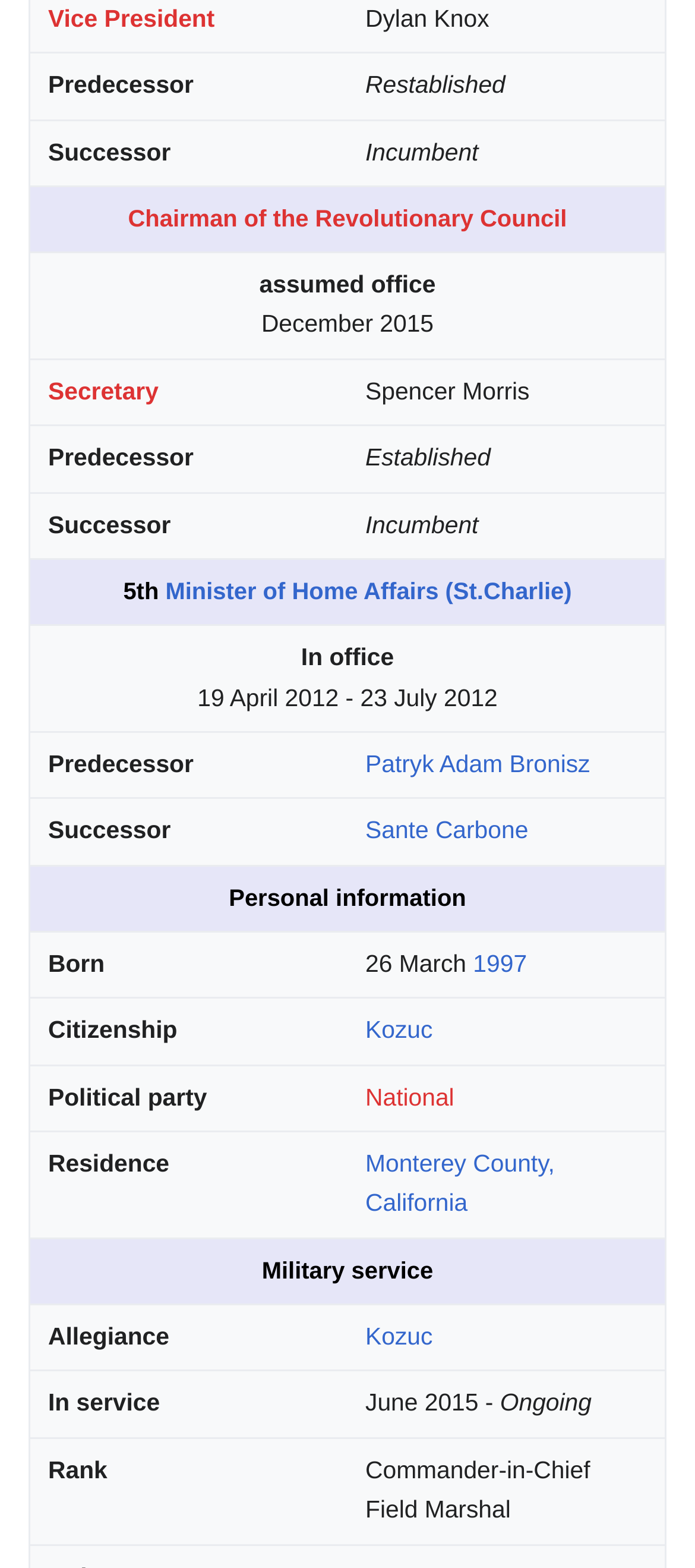Please answer the following question using a single word or phrase: What is the person's citizenship?

Kozuc